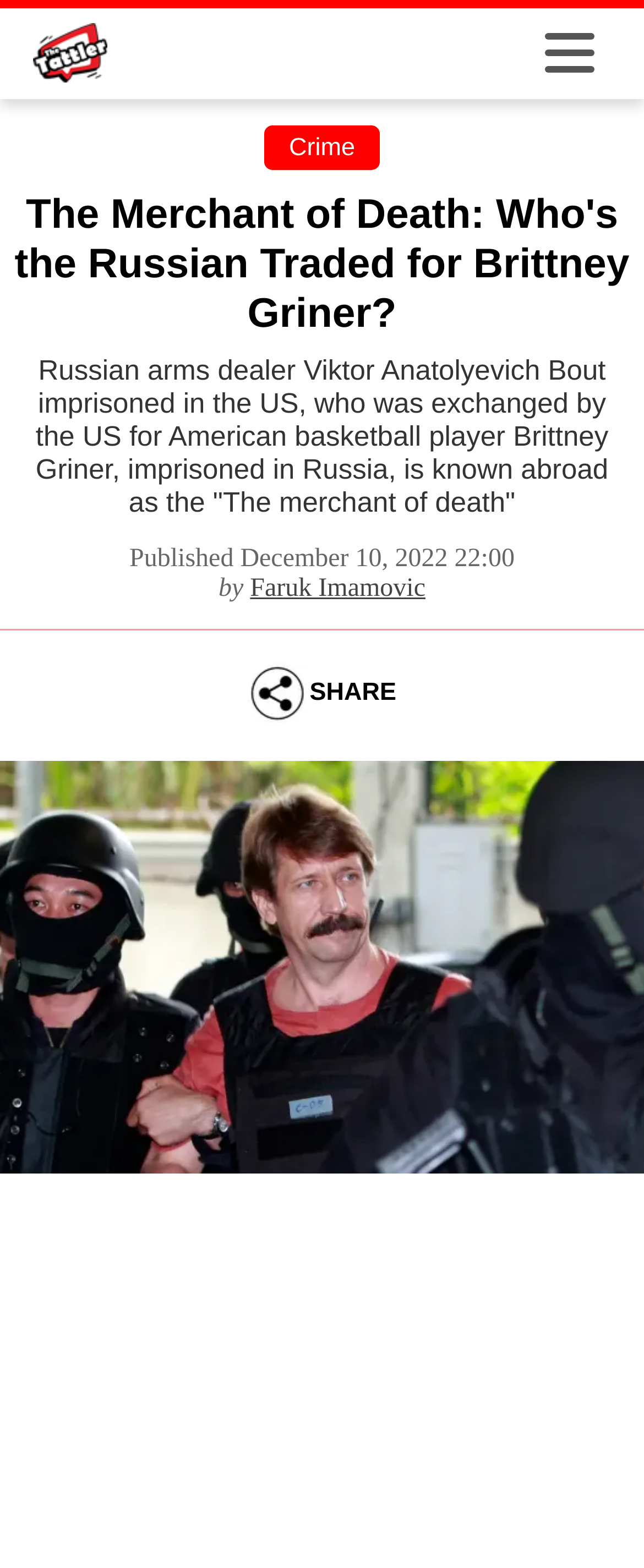Provide a thorough description of the webpage you see.

The webpage is an article about Russian arms dealer Viktor Anatolyevich Bout, who was exchanged for American basketball player Brittney Griner. At the top left of the page, there is a logo image of "Celeb Tattler". Below the logo, there is a link to the "Crime" category. 

The main heading of the article, "The Merchant of Death: Who's the Russian Traded for Brittney Griner?", is prominently displayed across the top of the page. 

Below the heading, there is a paragraph of text that provides an introduction to Viktor Anatolyevich Bout, describing him as a Russian arms dealer imprisoned in the US who was exchanged for Brittney Griner, and known abroad as the "The merchant of death". 

To the right of this text, there is a timestamp indicating that the article was published on December 10, 2022, at 22:00. 

Below the timestamp, there is a byline crediting the author, Faruk Imamovic. Next to the byline, there is a "SHARE" button. 

The main content of the article is accompanied by a large figure that spans the entire width of the page, which appears to be an image related to the article's topic.